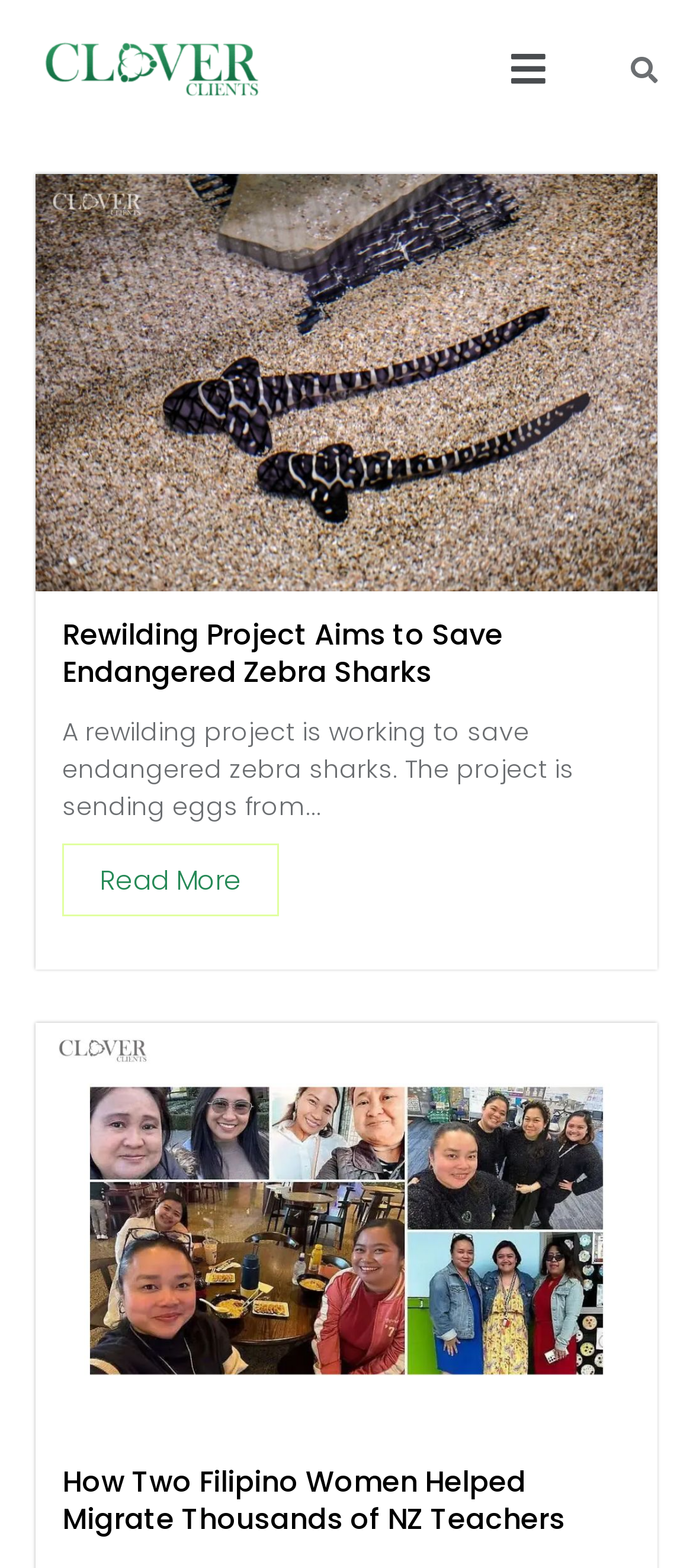How many news articles are displayed on the webpage? From the image, respond with a single word or brief phrase.

Two